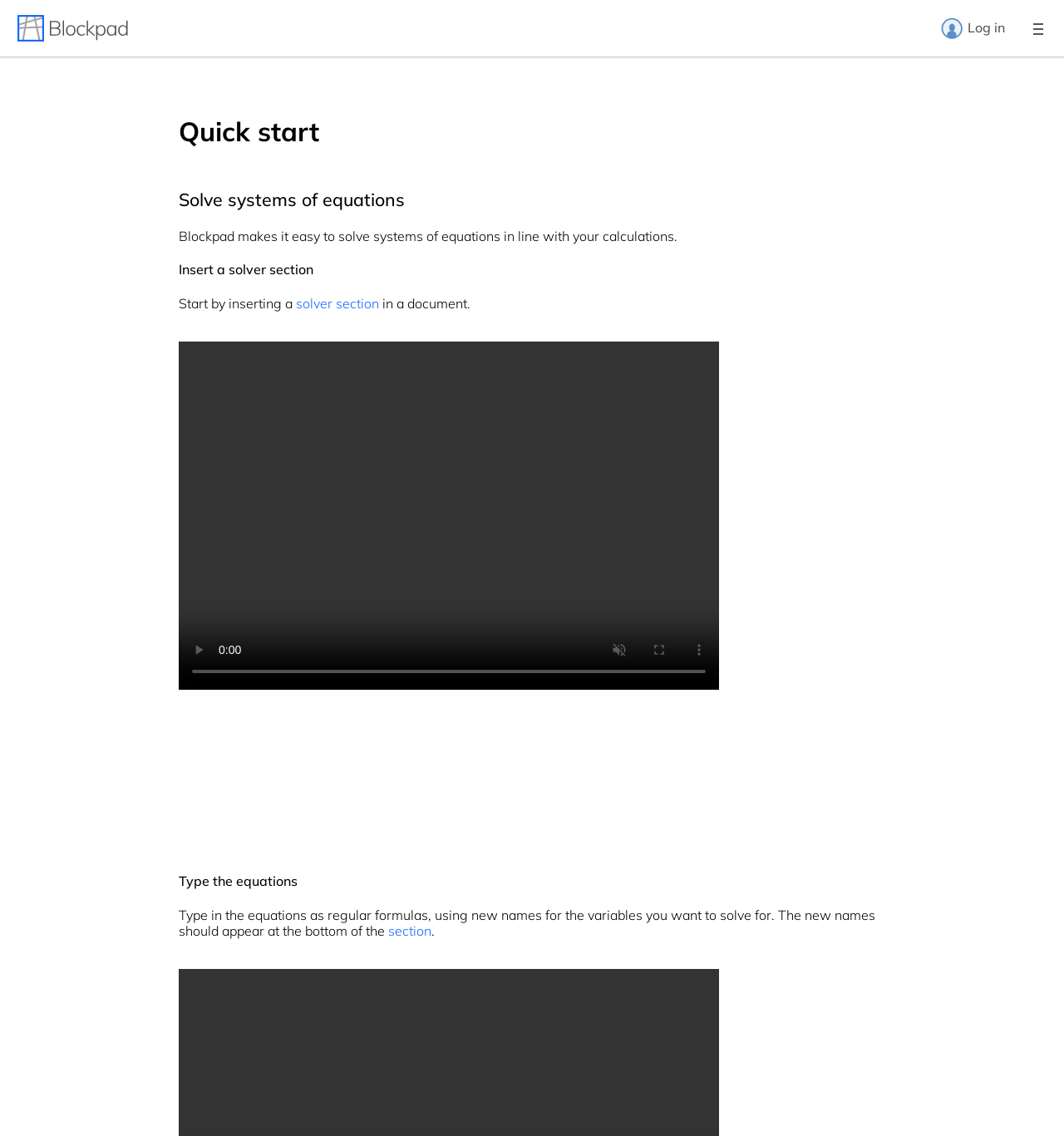Consider the image and give a detailed and elaborate answer to the question: 
What is the purpose of Blockpad?

Based on the webpage, Blockpad is a tool that helps users solve systems of equations. The heading 'Solve systems of equations' and the description 'Blockpad makes it easy to solve systems of equations in line with your calculations' suggest that Blockpad is designed for this purpose.